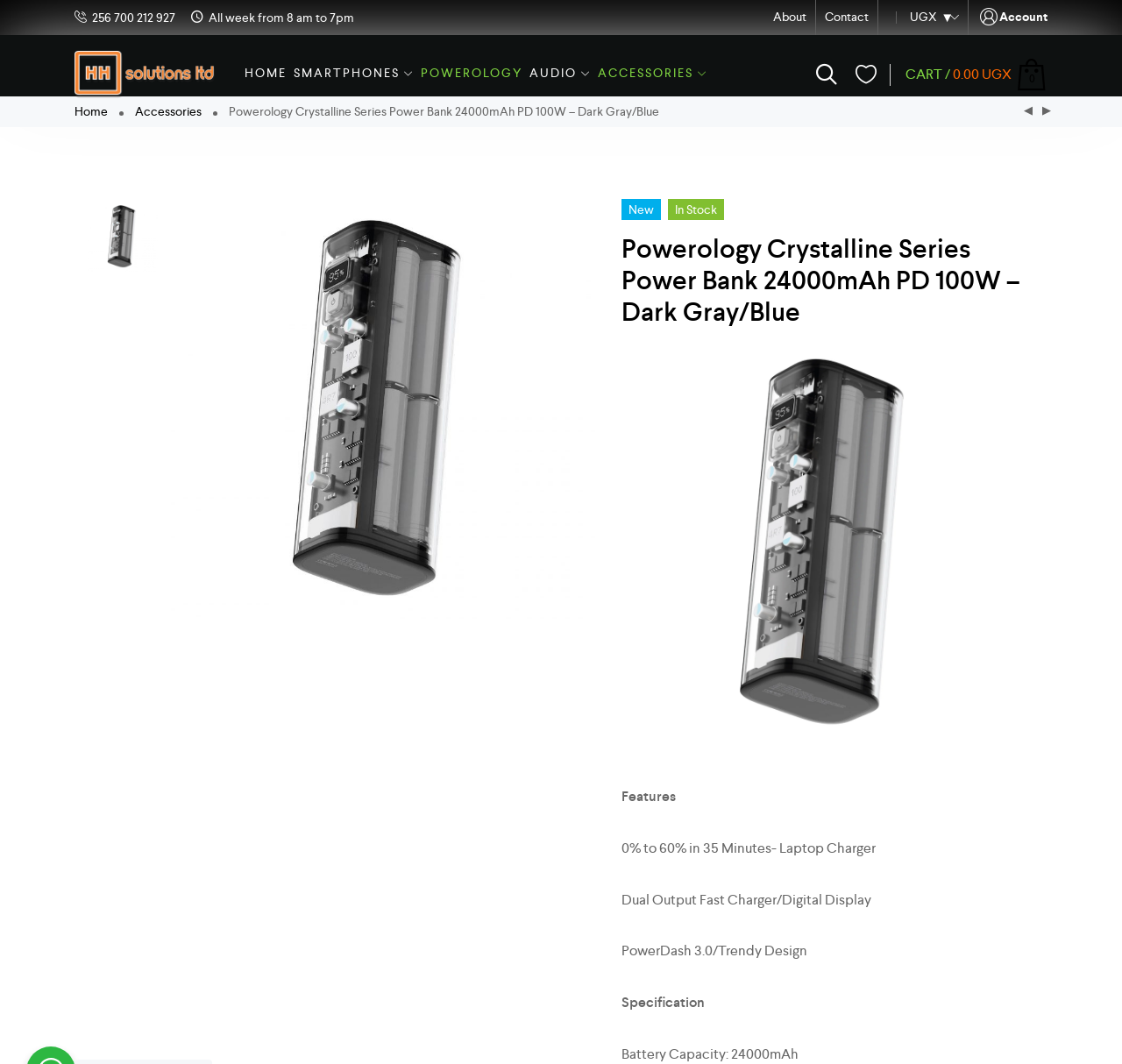Extract the main title from the webpage and generate its text.

Powerology Crystalline Series Power Bank 24000mAh PD 100W – Dark Gray/Blue